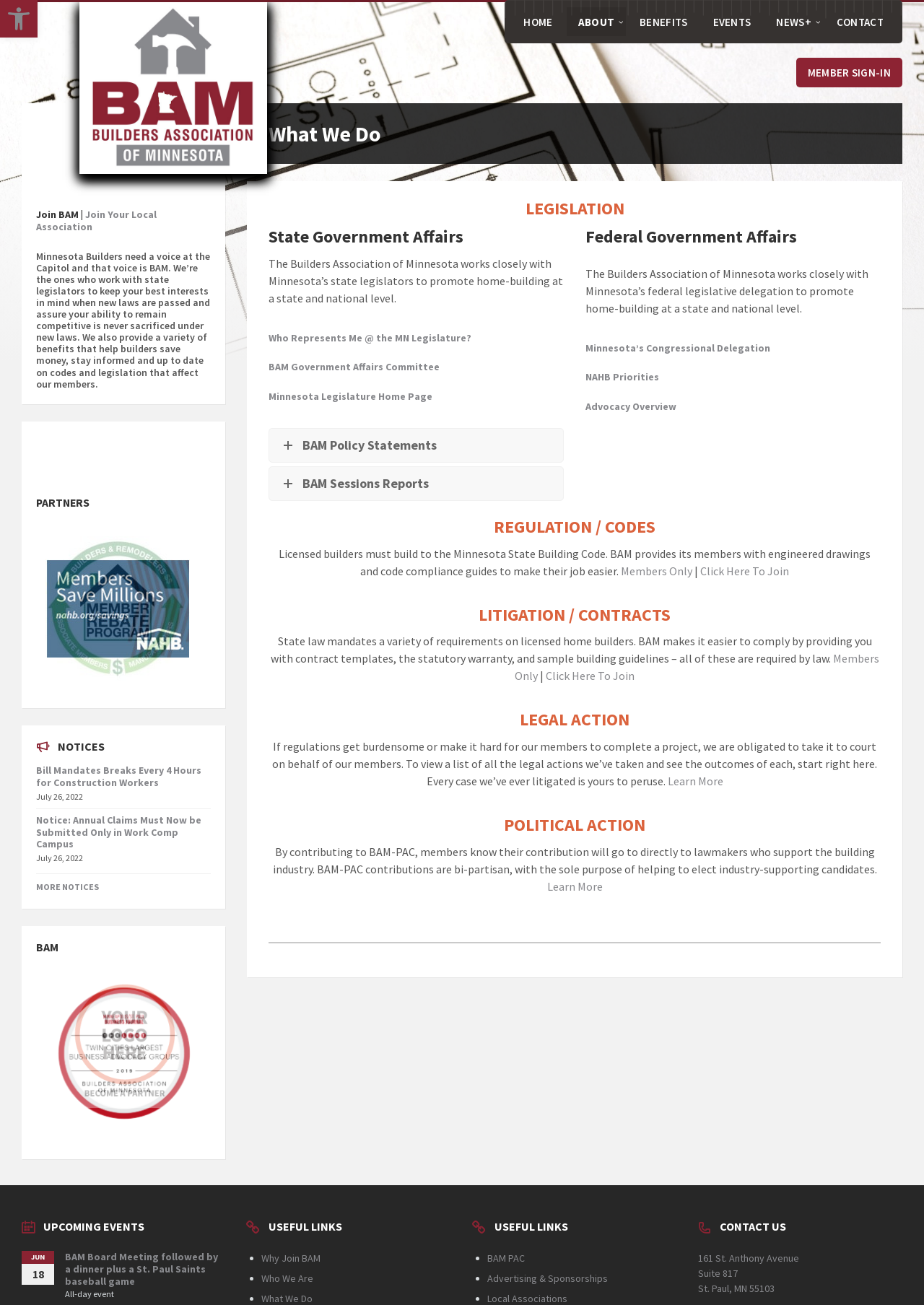Carefully examine the image and provide an in-depth answer to the question: How can I join BAM?

The webpage provides a link to 'Join Your Local Association' under the 'Join BAM' section, which suggests that clicking on this link will guide the user through the process of joining BAM.